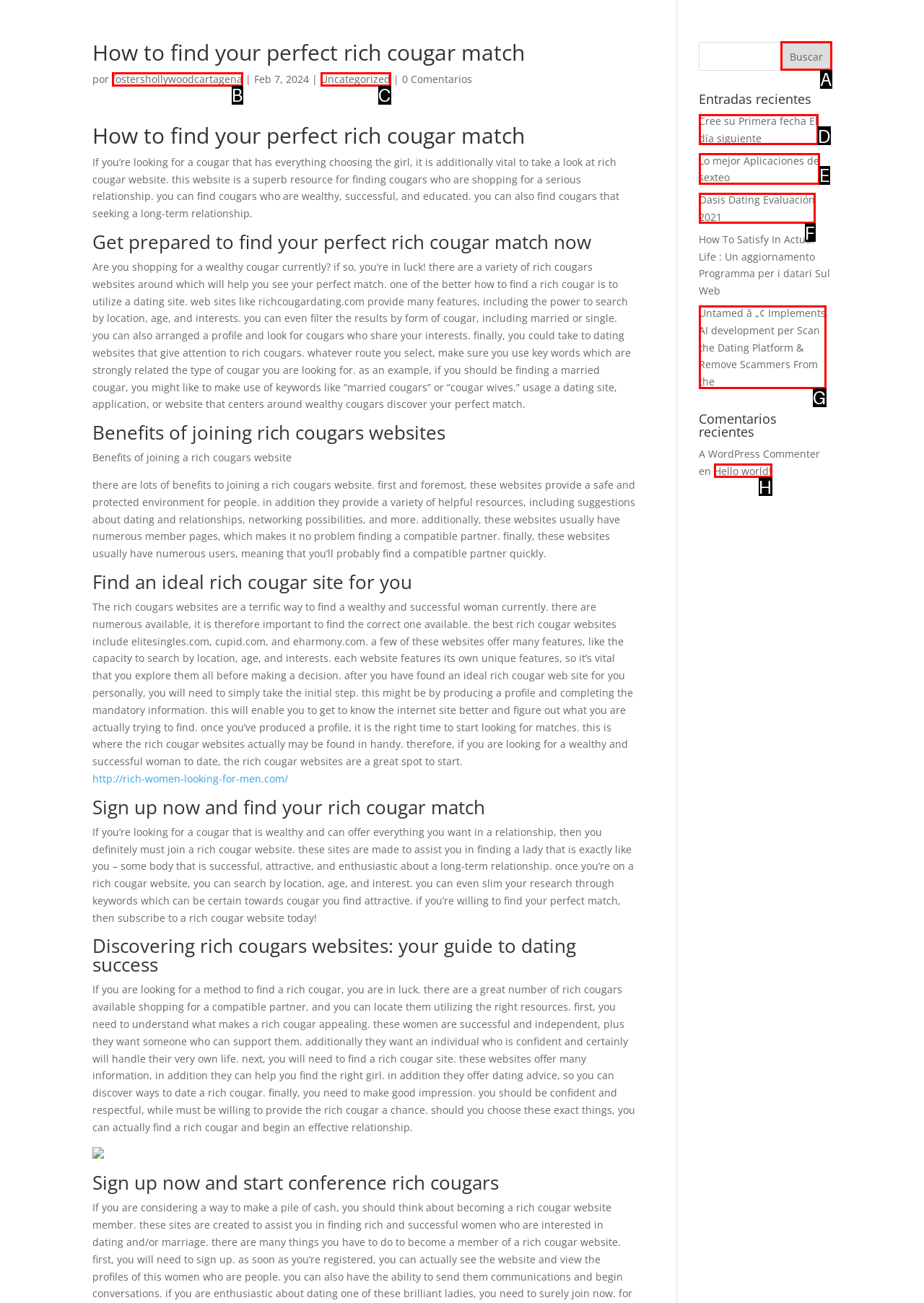For the task "Click on 'Buscar' button", which option's letter should you click? Answer with the letter only.

A